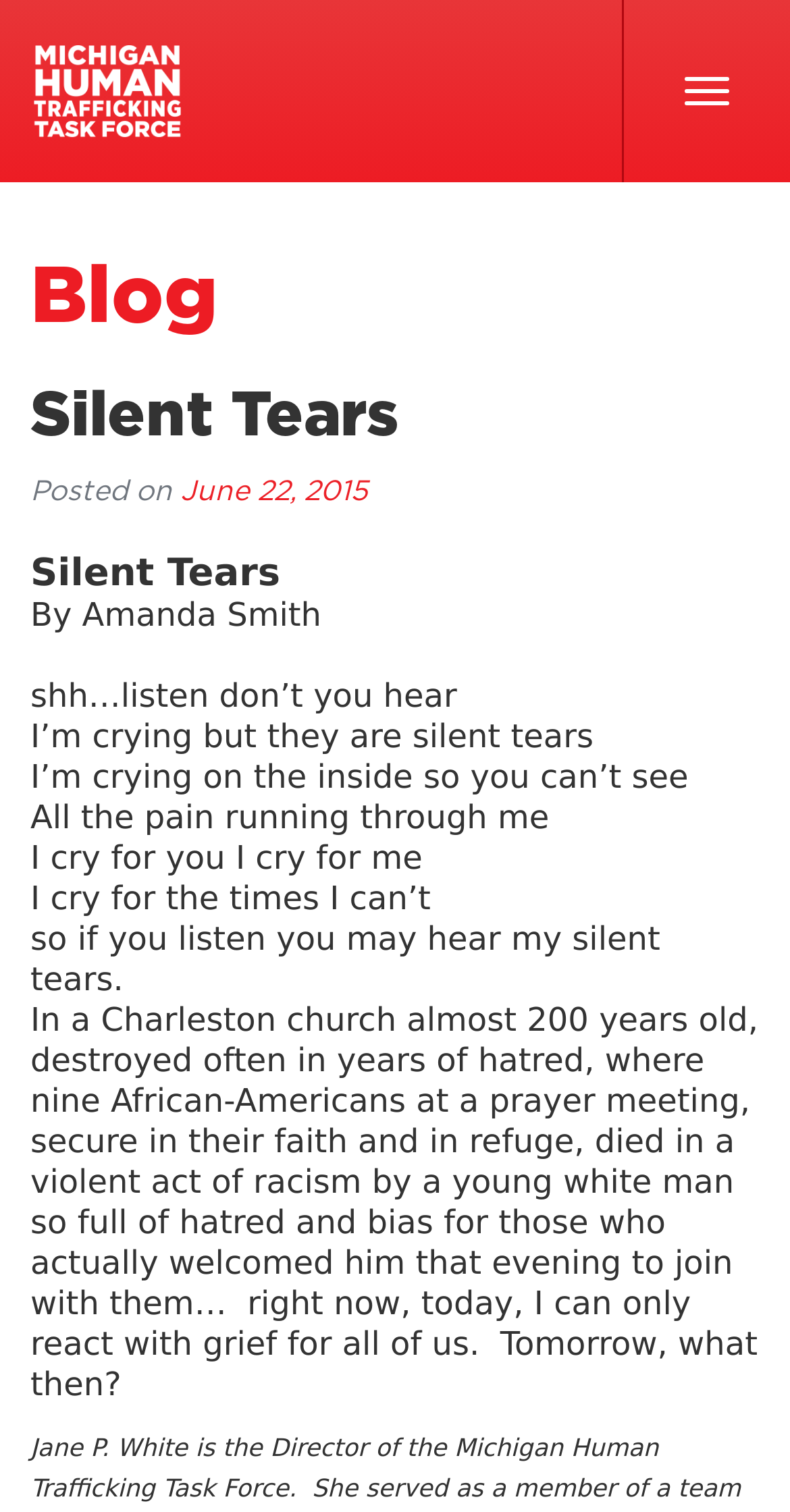Provide the bounding box coordinates of the HTML element described by the text: "June 22, 2015".

[0.228, 0.316, 0.467, 0.335]